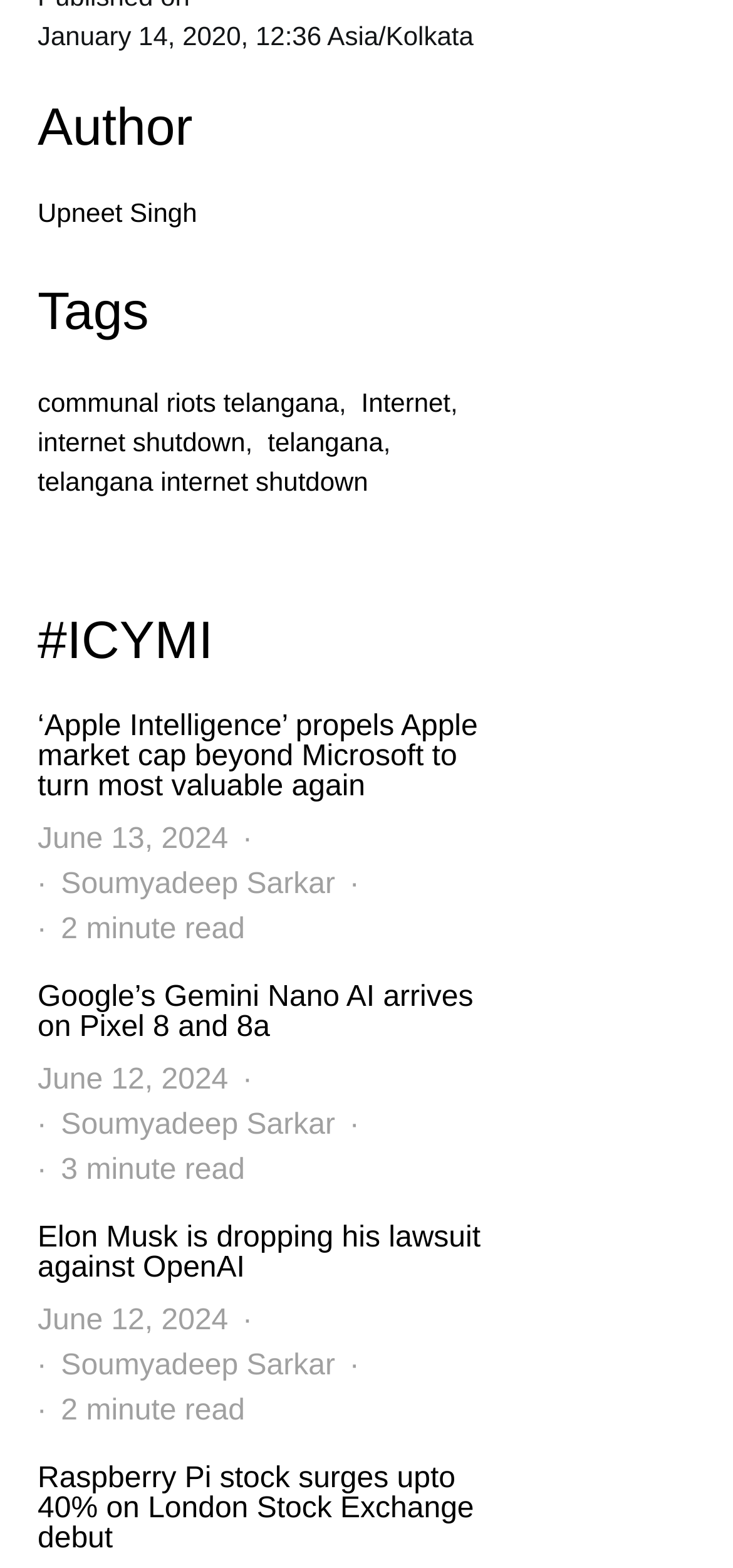Who is the author of the second article?
Give a one-word or short phrase answer based on the image.

Soumyadeep Sarkar